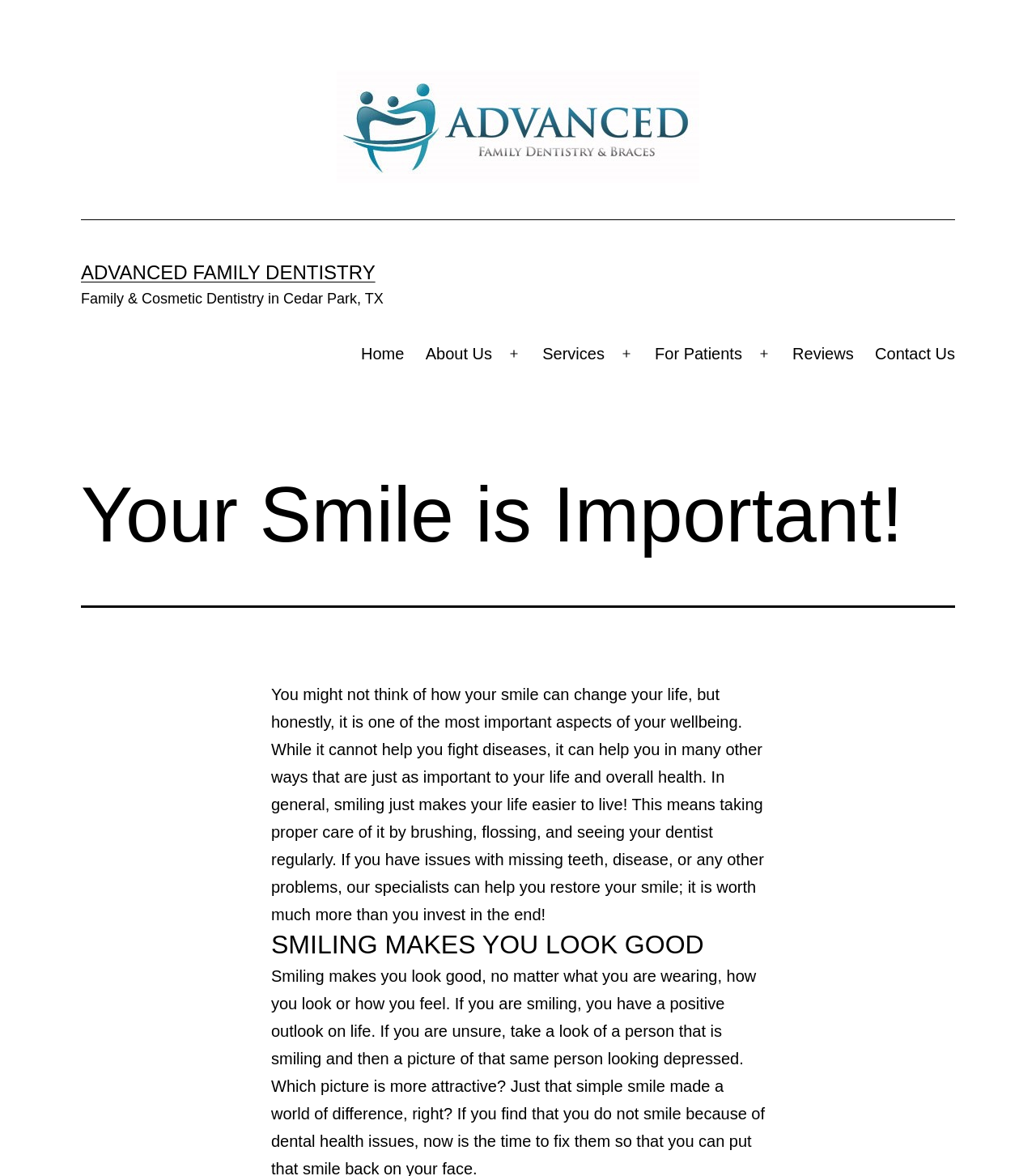Provide a one-word or short-phrase response to the question:
What is the purpose of smiling?

Makes life easier